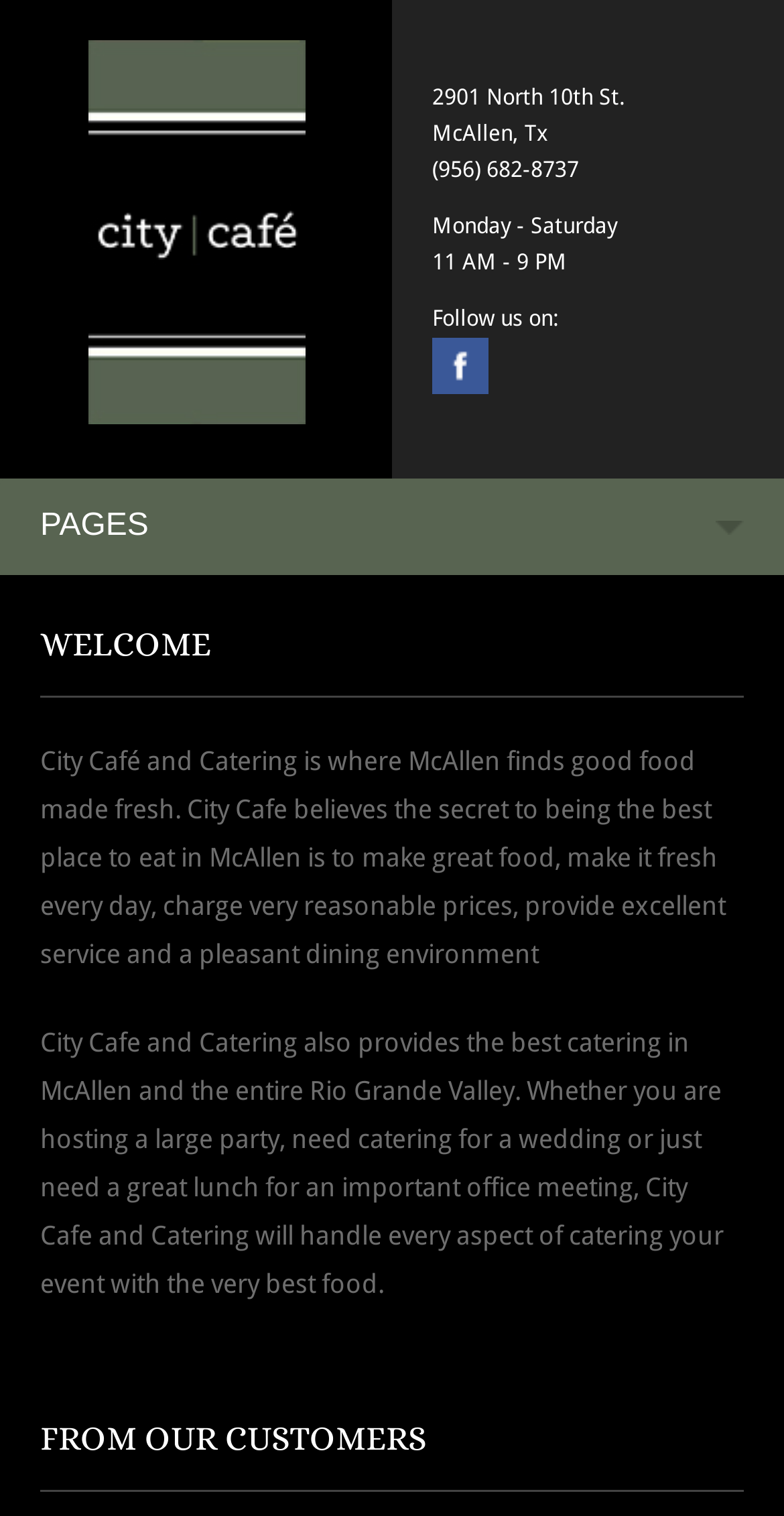Provide a single word or phrase answer to the question: 
What is the operating hours of City Cafe & Catering?

11 AM - 9 PM